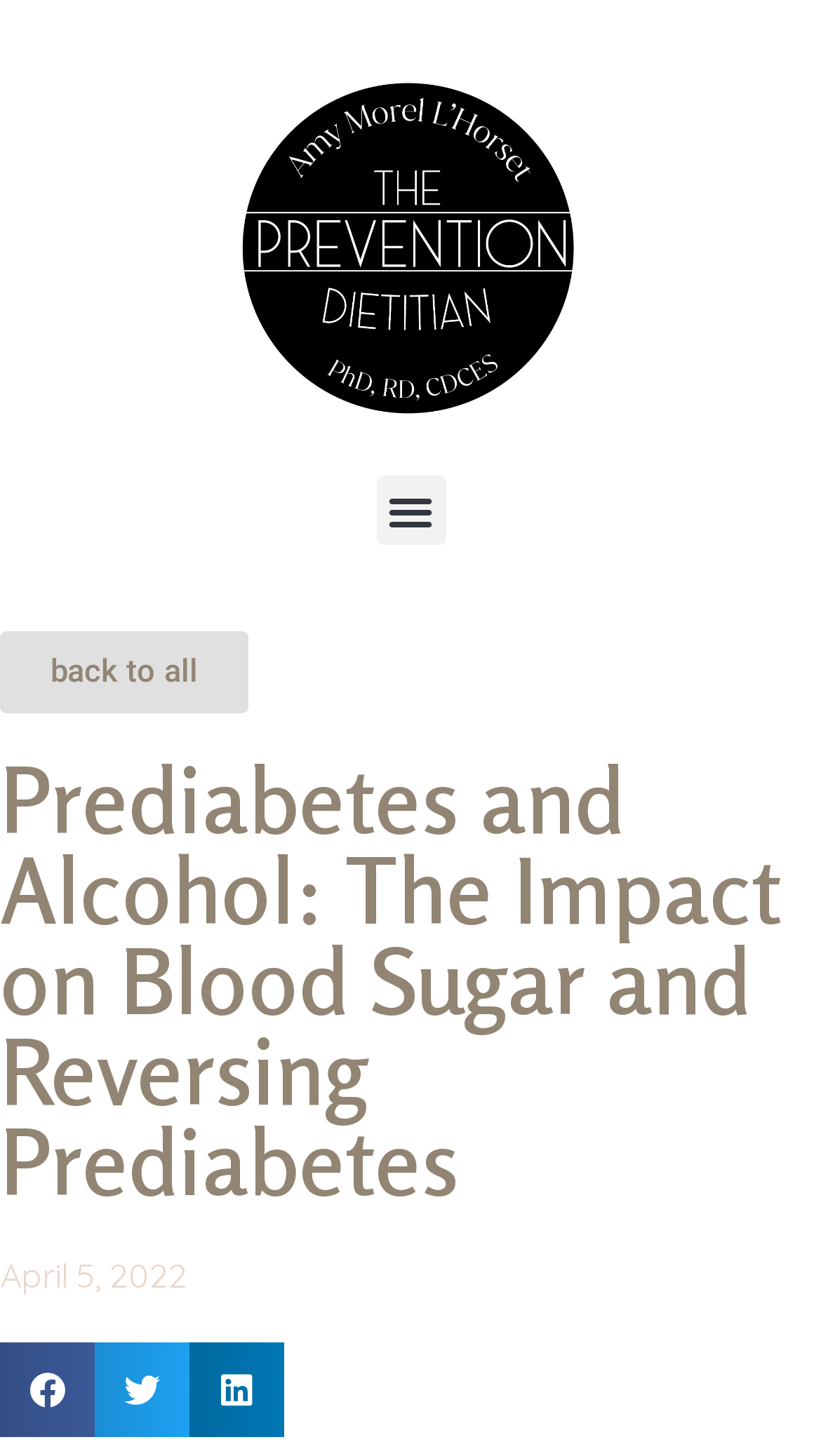Based on the element description aria-label="Share on linkedin", identify the bounding box coordinates for the UI element. The coordinates should be in the format (top-left x, top-left y, bottom-right x, bottom-right y) and within the 0 to 1 range.

[0.231, 0.922, 0.346, 0.987]